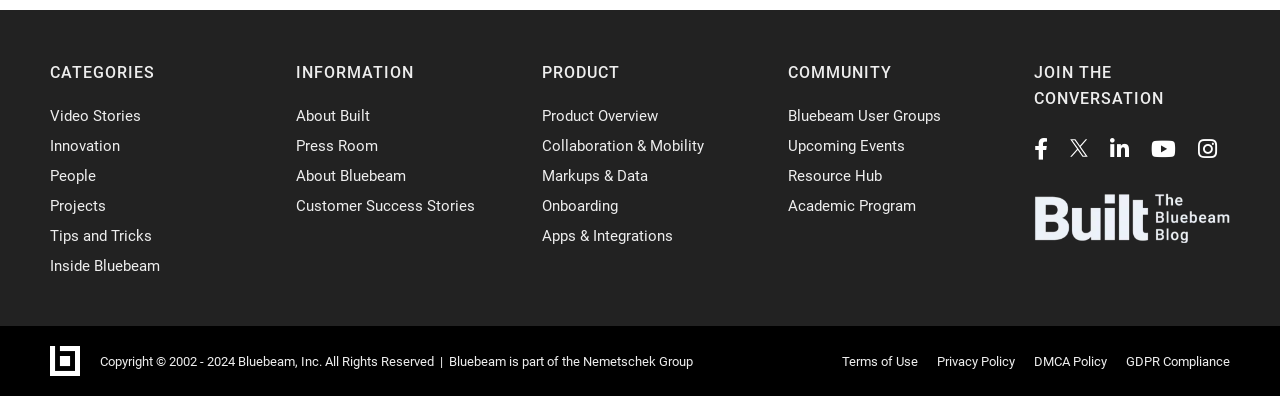Answer succinctly with a single word or phrase:
What are the main categories on this webpage?

CATEGORIES, INFORMATION, PRODUCT, COMMUNITY